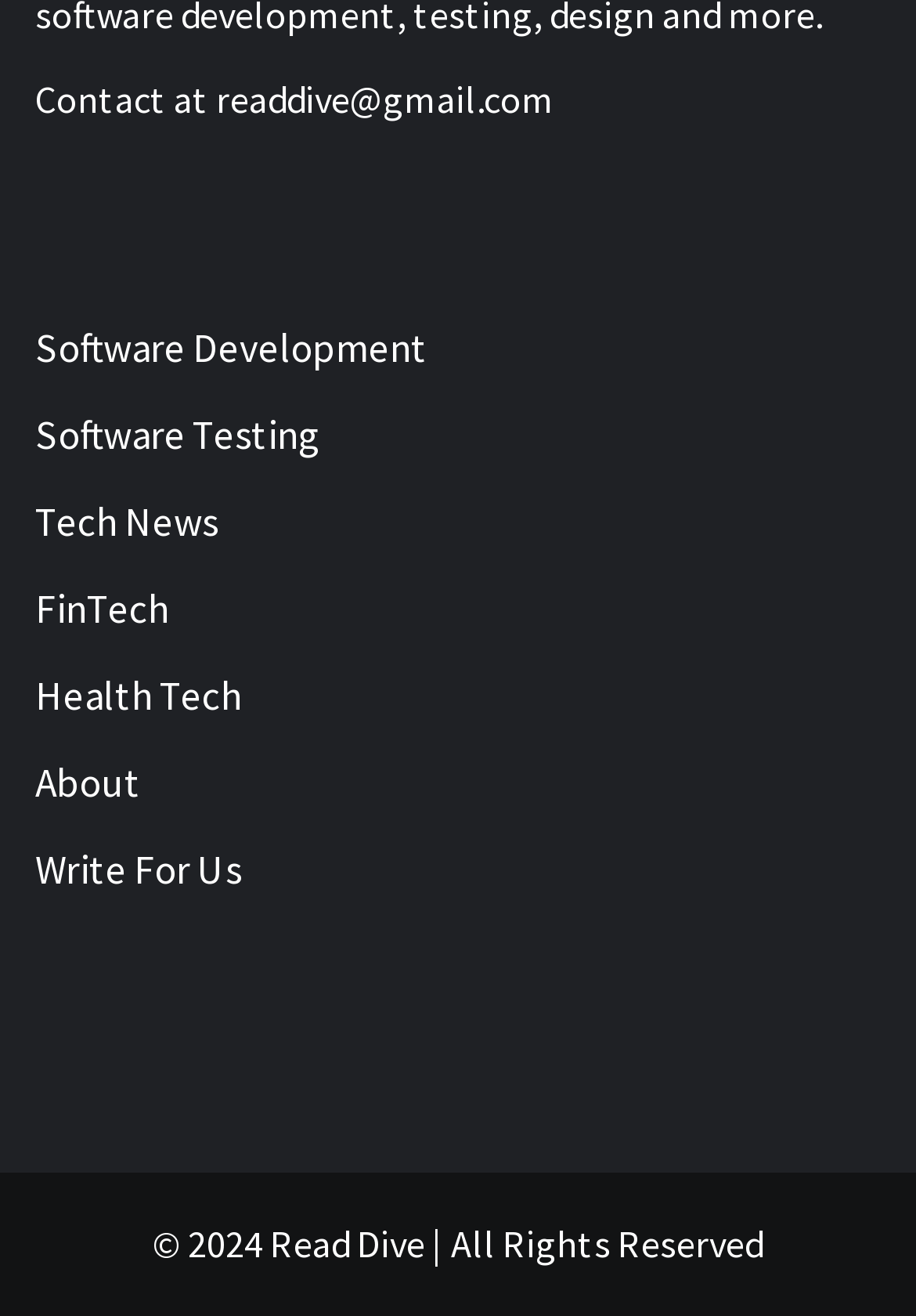Please locate the bounding box coordinates for the element that should be clicked to achieve the following instruction: "Explore Health Tech". Ensure the coordinates are given as four float numbers between 0 and 1, i.e., [left, top, right, bottom].

[0.038, 0.509, 0.962, 0.566]